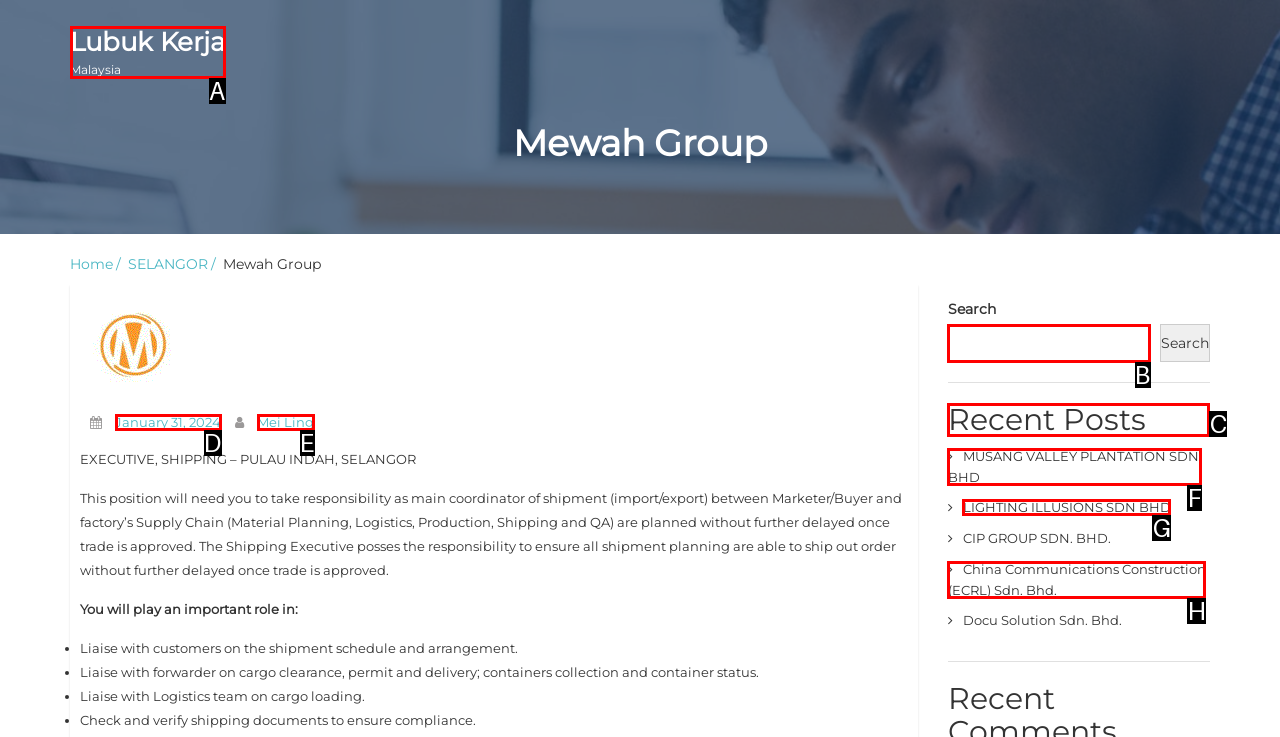Point out the letter of the HTML element you should click on to execute the task: View the 'Recent Posts'
Reply with the letter from the given options.

C